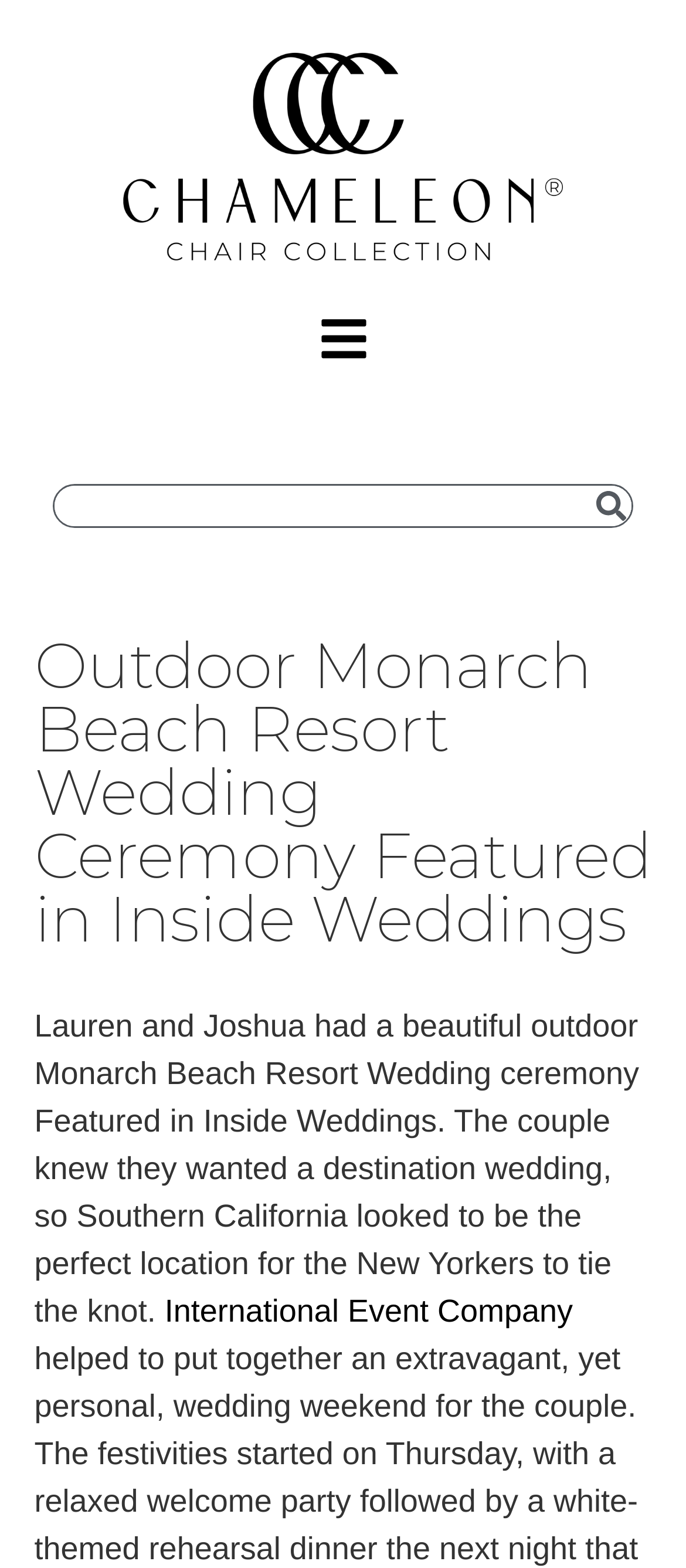Extract the primary heading text from the webpage.

Outdoor Monarch Beach Resort Wedding Ceremony Featured in Inside Weddings